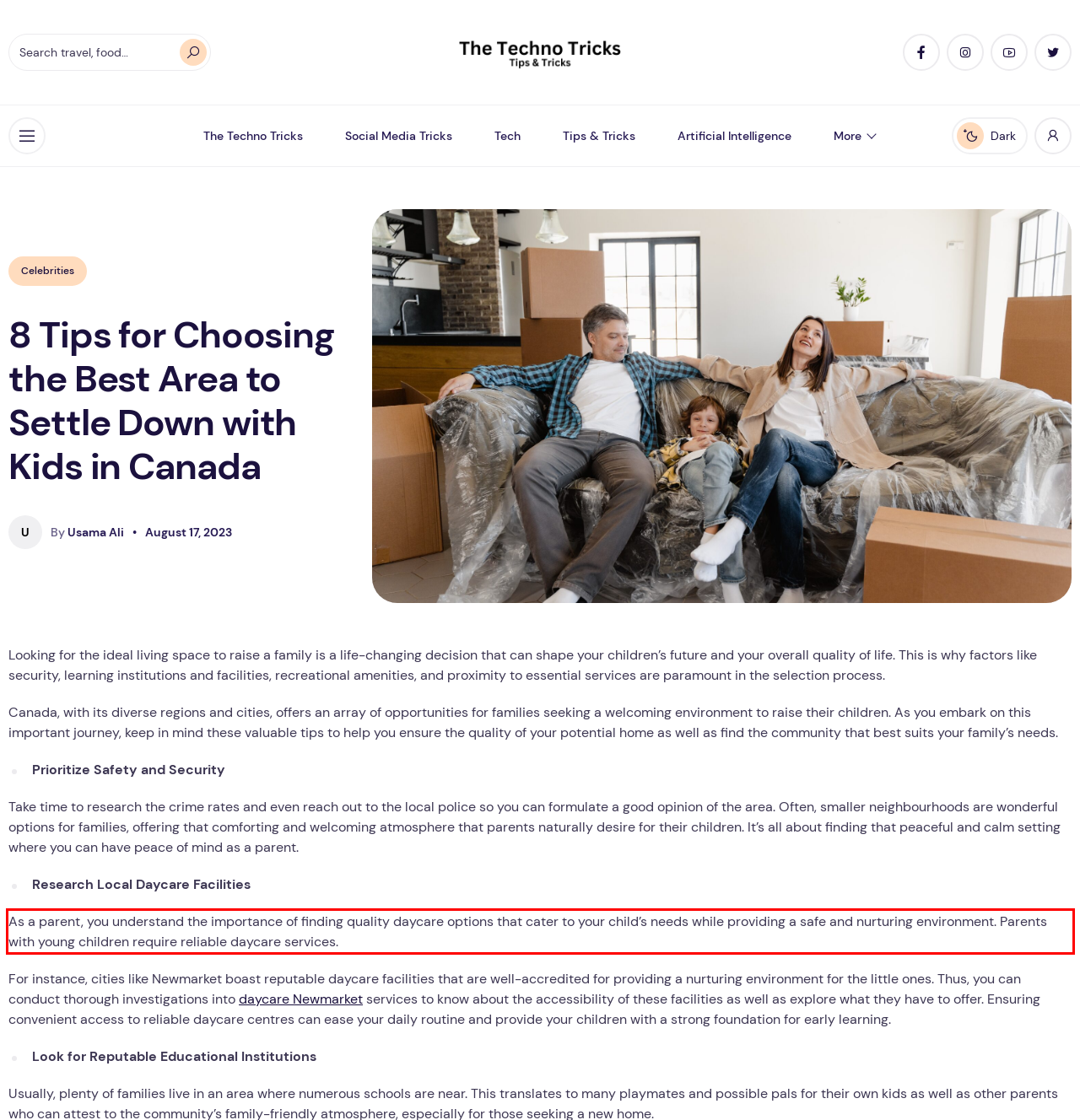You are provided with a webpage screenshot that includes a red rectangle bounding box. Extract the text content from within the bounding box using OCR.

As a parent, you understand the importance of finding quality daycare options that cater to your child’s needs while providing a safe and nurturing environment. Parents with young children require reliable daycare services.